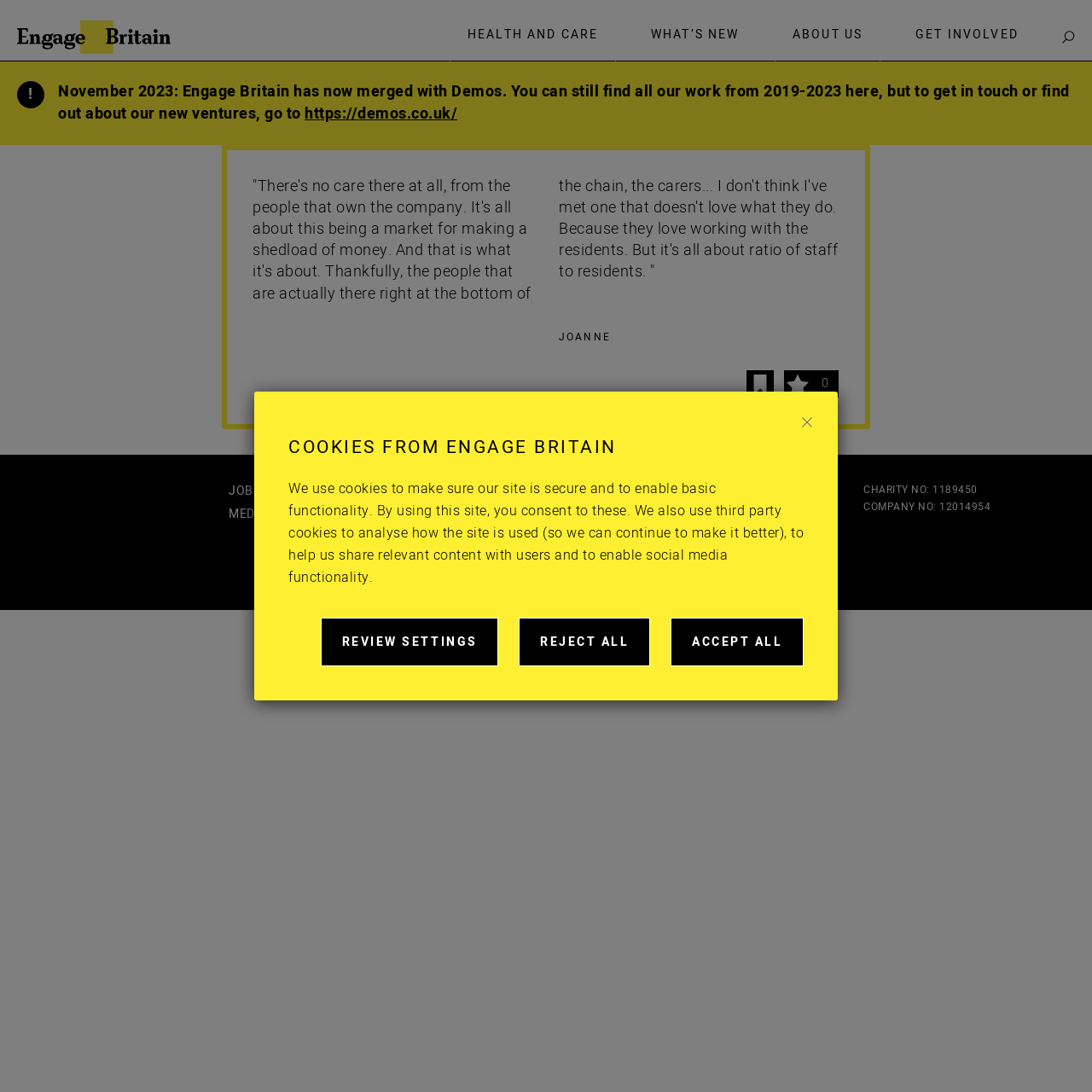What is the purpose of the 'SEARCH' button?
Refer to the screenshot and answer in one word or phrase.

To search the website